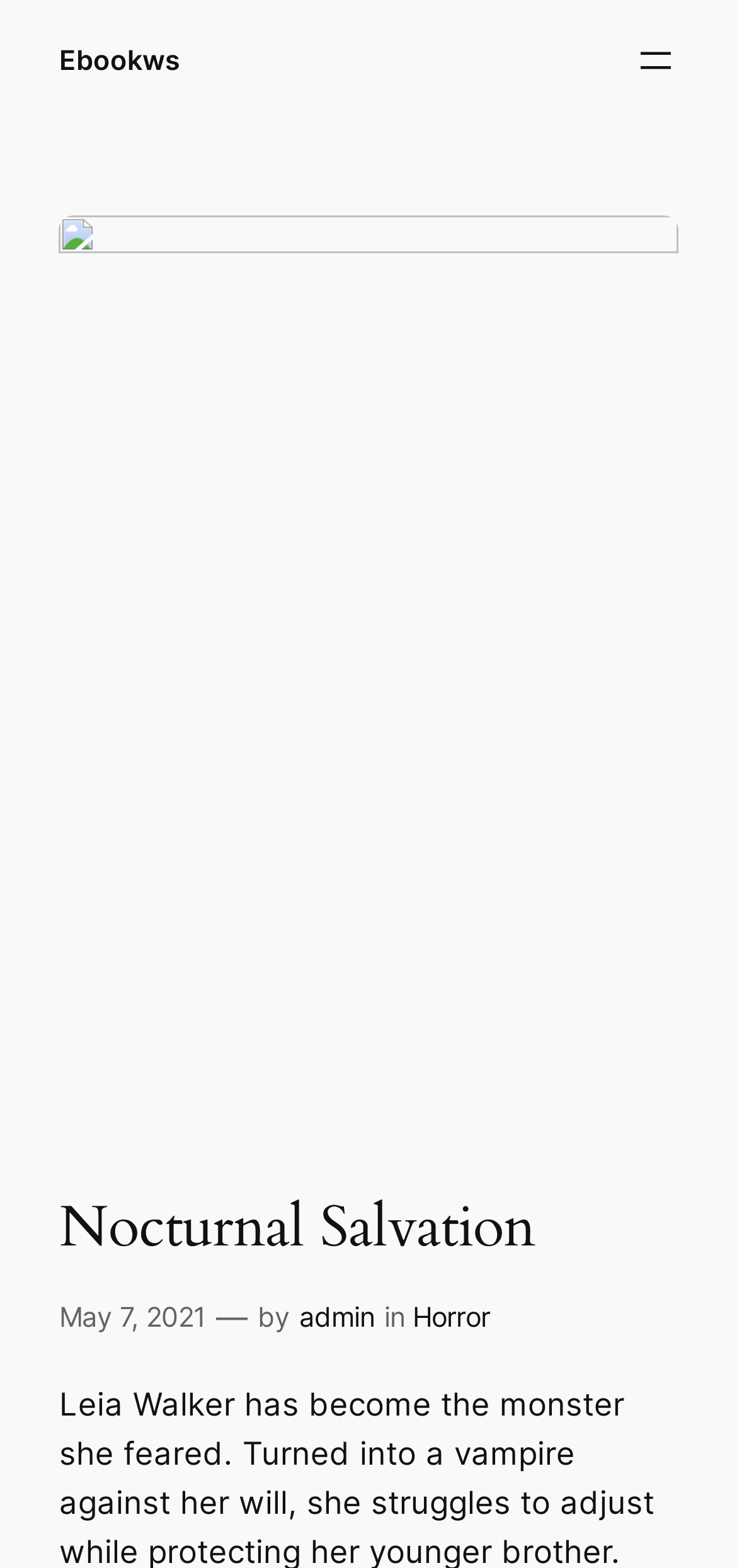Who is the author of the ebook?
Answer the question with a single word or phrase by looking at the picture.

admin